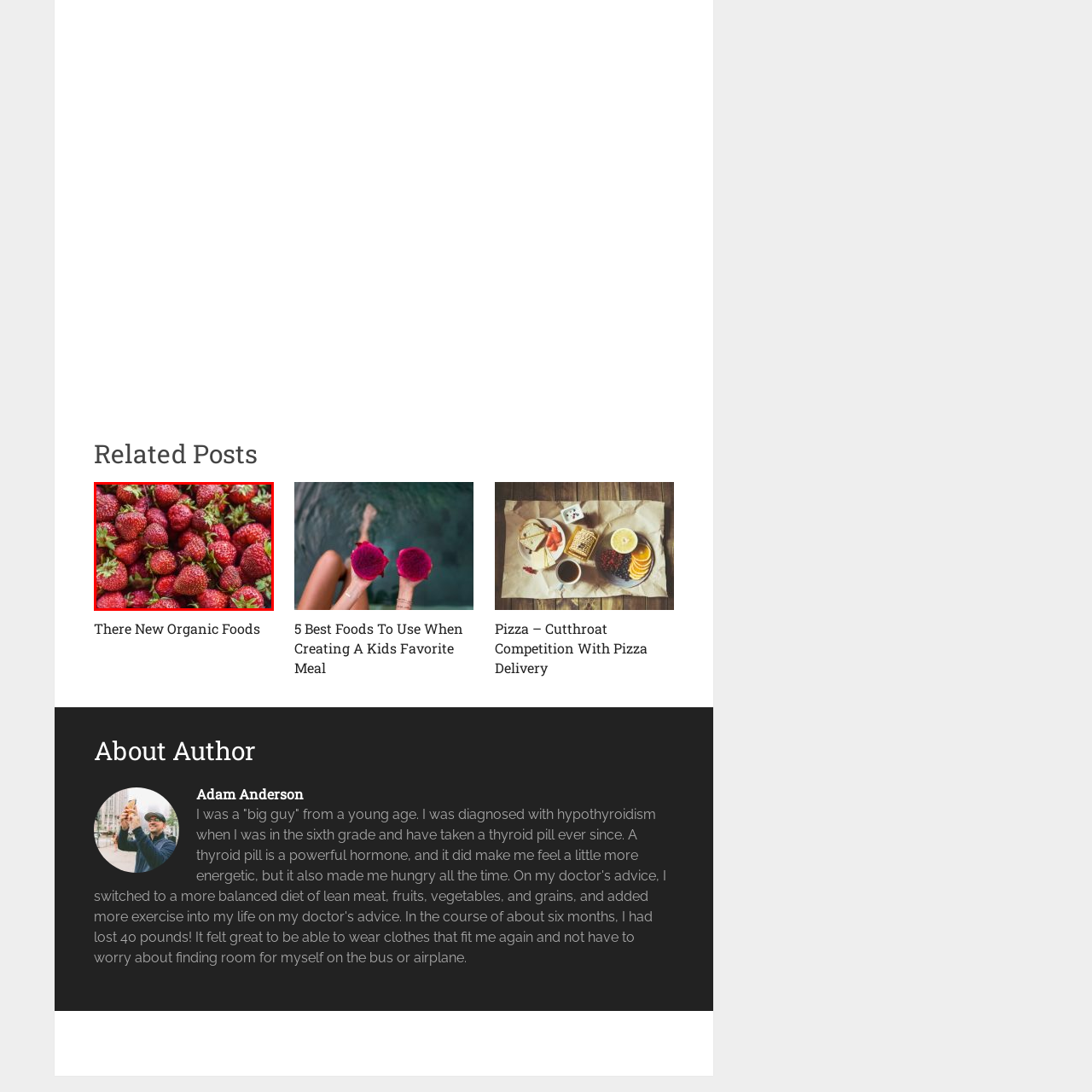Check the content in the red bounding box and reply to the question using a single word or phrase:
What is on top of the strawberries?

Green leafy tops